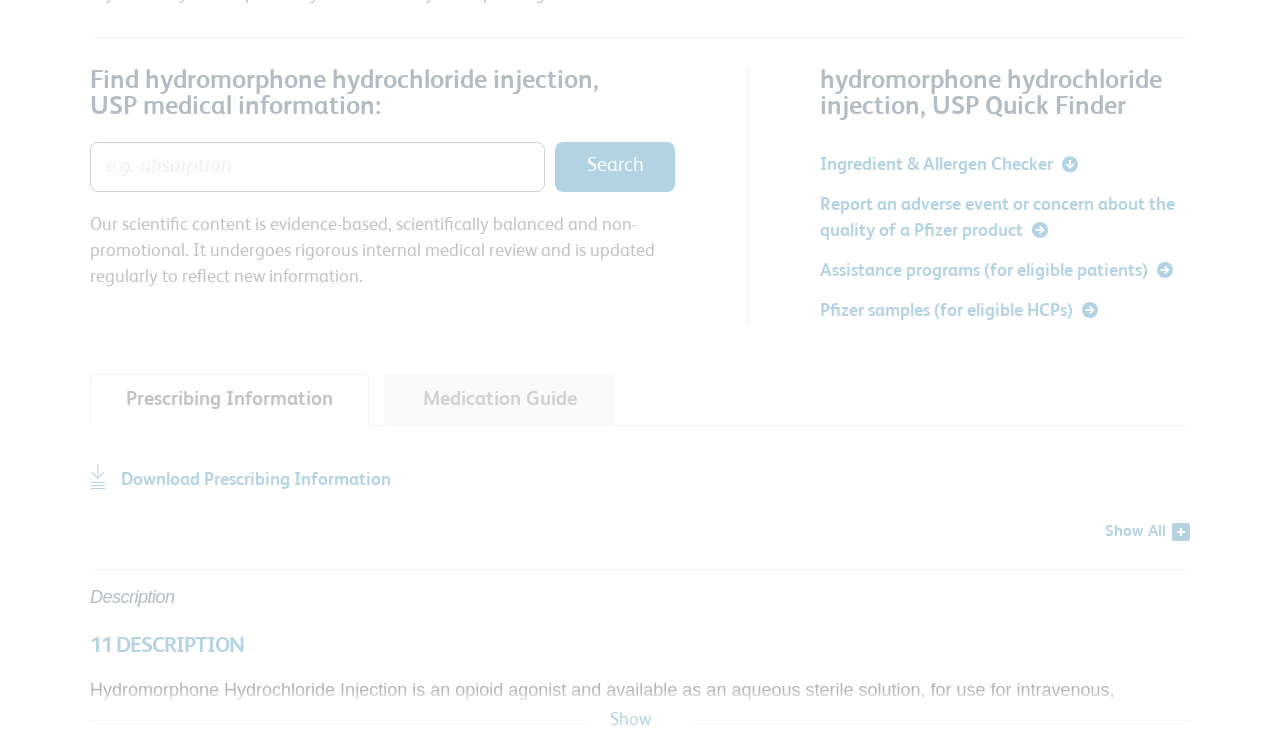Can you specify the bounding box coordinates of the area that needs to be clicked to fulfill the following instruction: "Check Ingredient & Allergen"?

[0.641, 0.207, 0.842, 0.243]